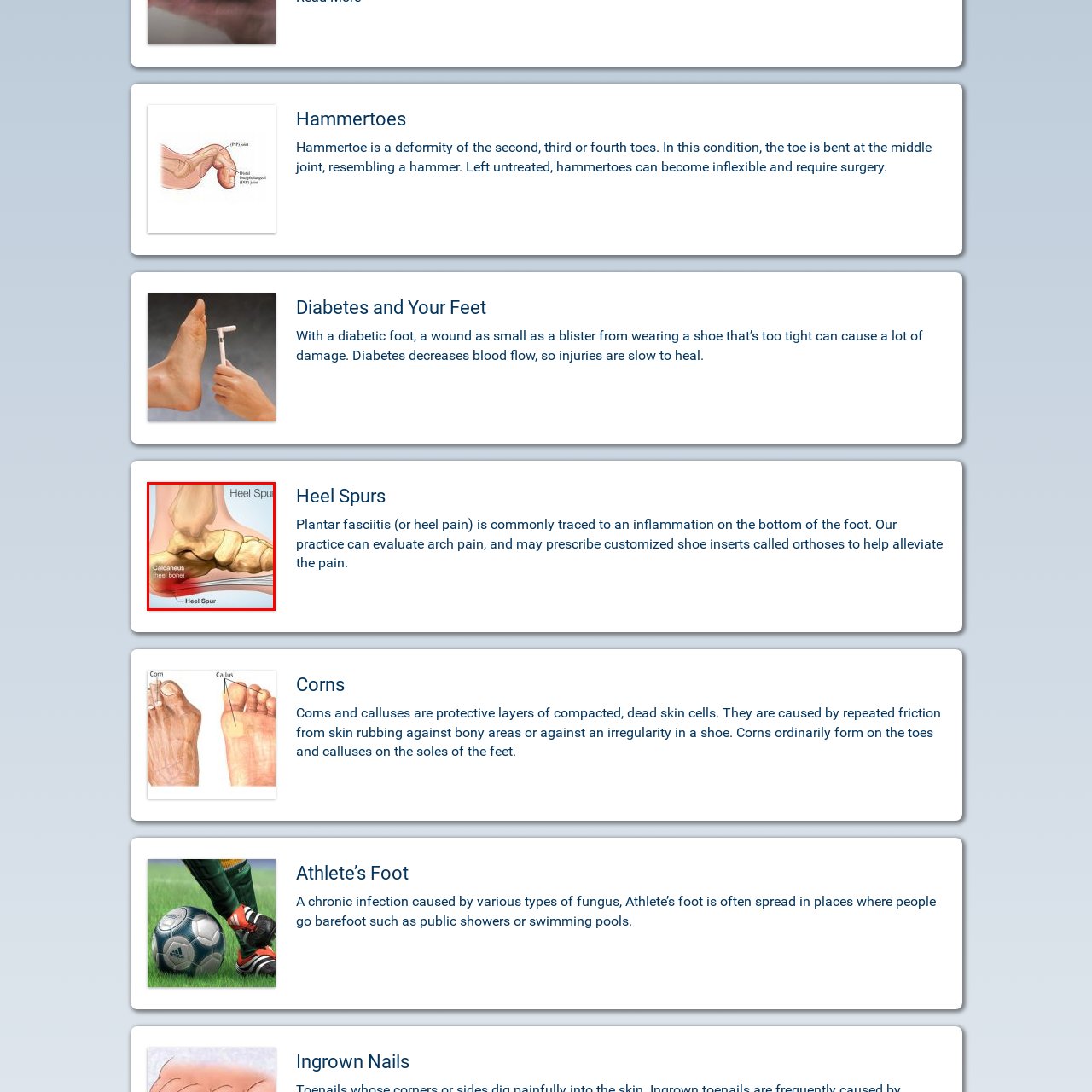Please review the image enclosed by the red bounding box and give a detailed answer to the following question, utilizing the information from the visual: What condition is often contributed to by a heel spur?

According to the caption, a heel spur often contributes to plantar fasciitis, which is a prevalent source of heel pain.